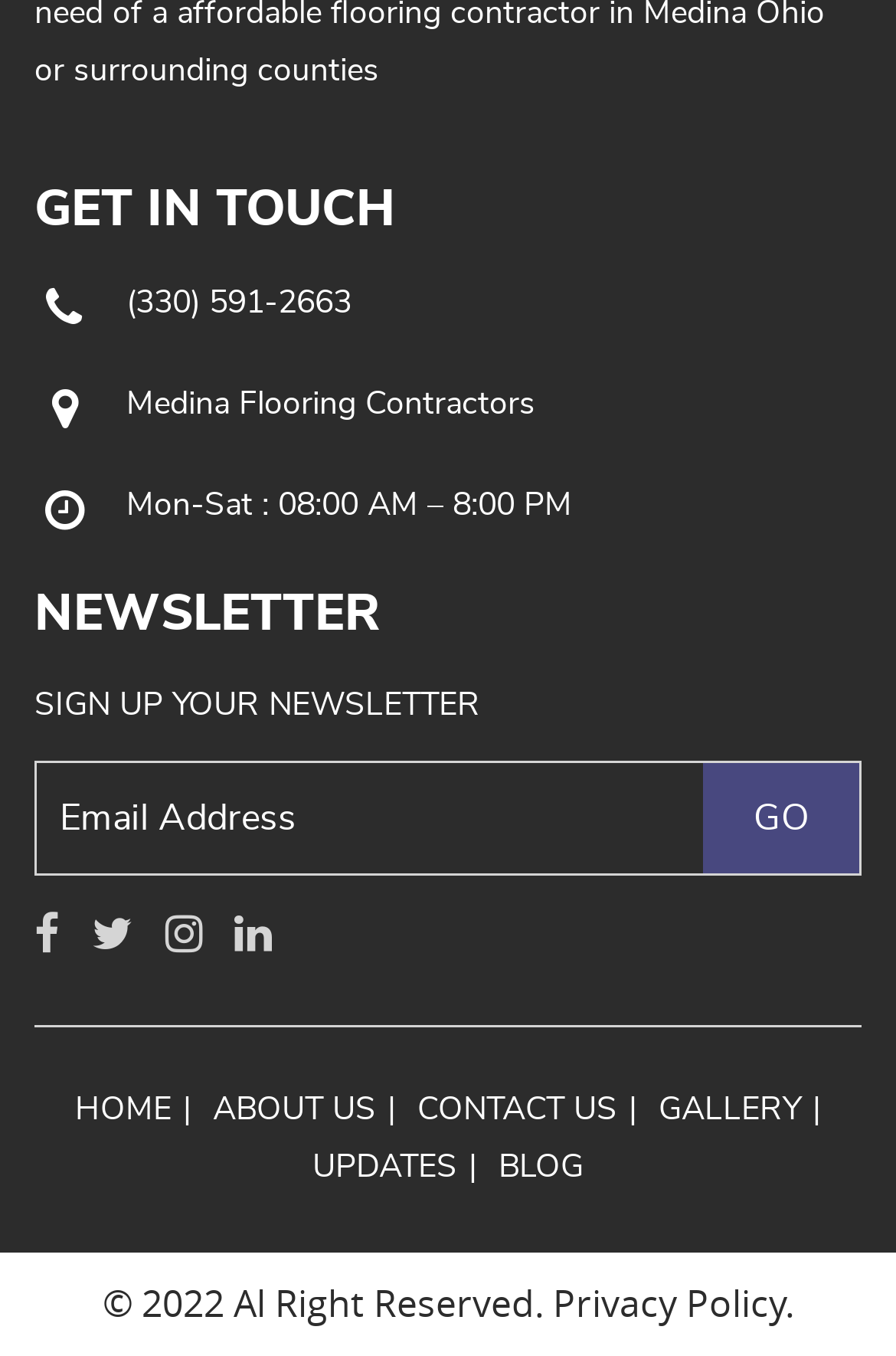What is the purpose of the textbox?
Use the information from the image to give a detailed answer to the question.

I found the purpose of the textbox by looking at the textbox element with the text 'Email Address' which is located below the 'SIGN UP YOUR NEWSLETTER' text.